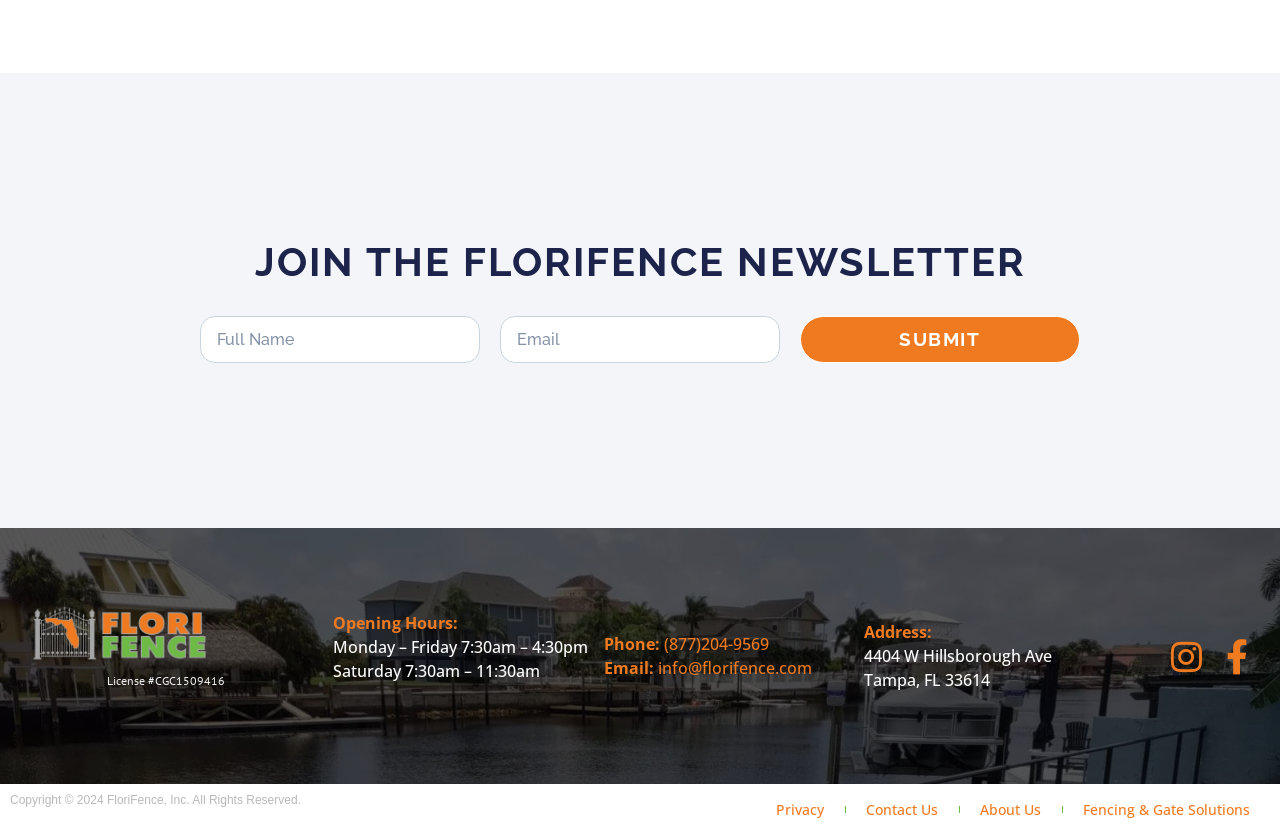Please specify the bounding box coordinates of the region to click in order to perform the following instruction: "Enter email".

[0.391, 0.378, 0.609, 0.435]